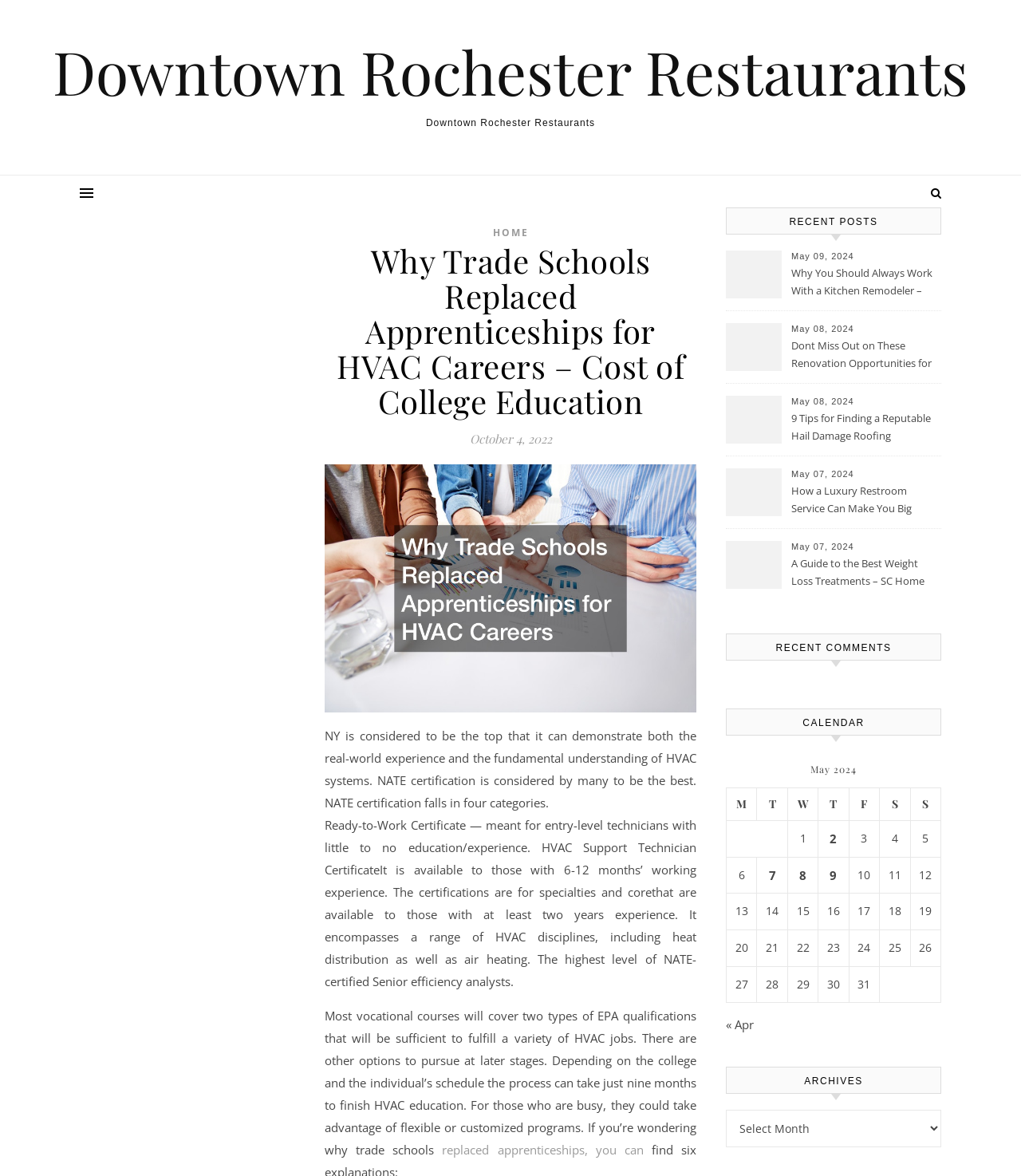What is the purpose of the 'RECENT POSTS' section?
Using the information presented in the image, please offer a detailed response to the question.

The 'RECENT POSTS' section is likely used to display a list of recent posts or articles published on the website, allowing users to quickly access and read new content.